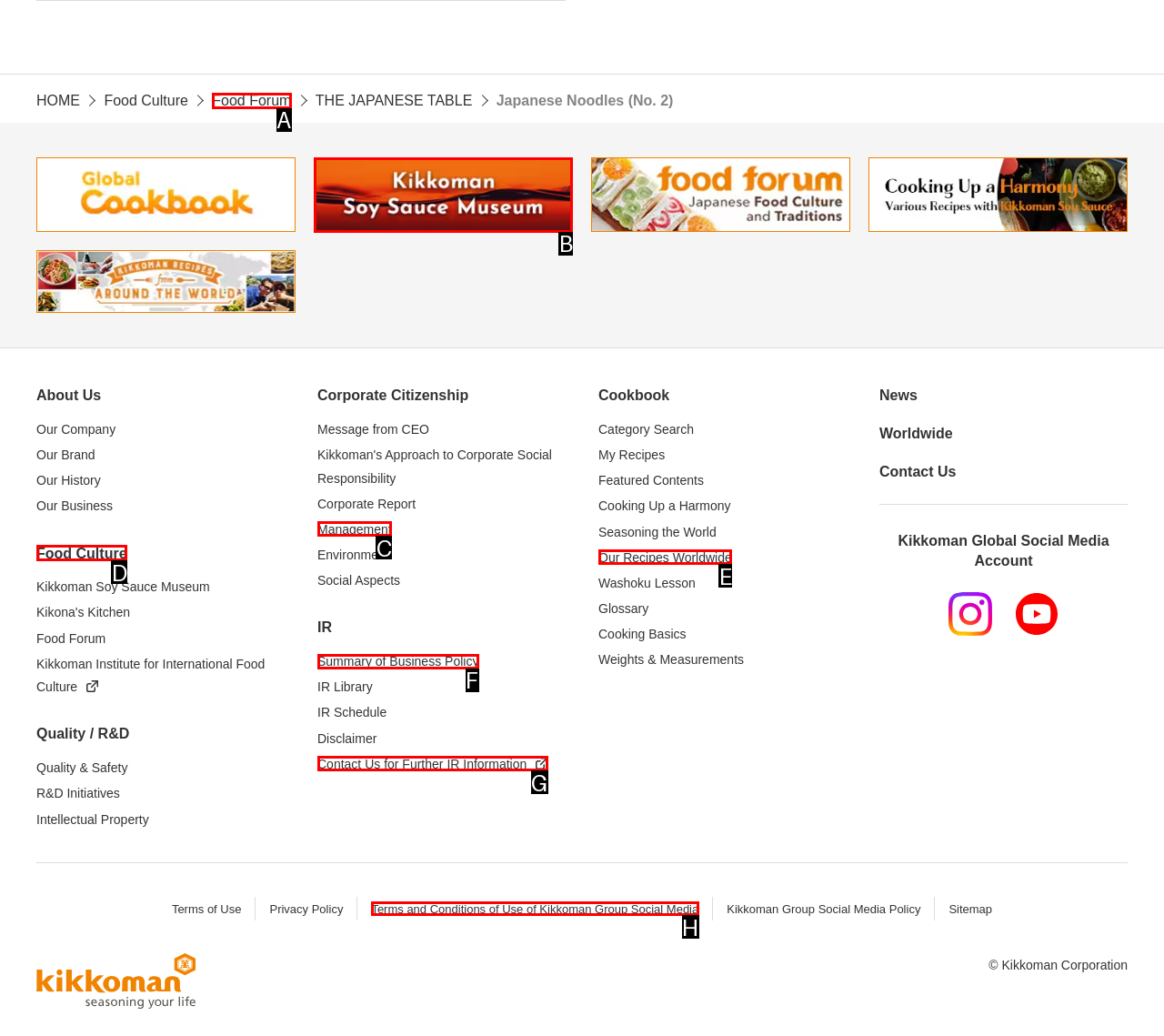Point out the UI element to be clicked for this instruction: Visit the Kikkoman Soy Sauce Museum. Provide the answer as the letter of the chosen element.

B